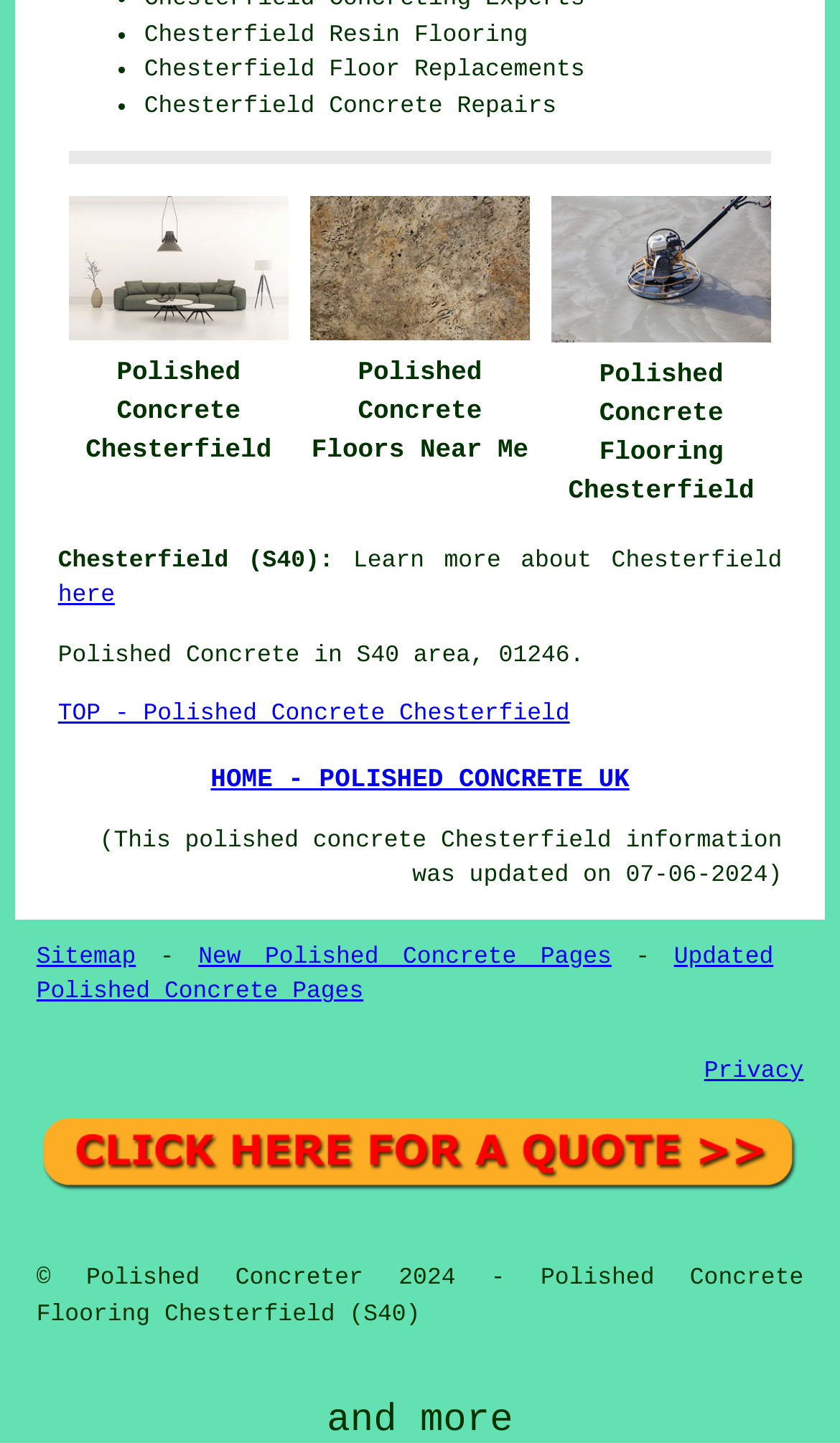Please mark the bounding box coordinates of the area that should be clicked to carry out the instruction: "Click on 'here' to learn more about Chesterfield".

[0.069, 0.405, 0.137, 0.423]